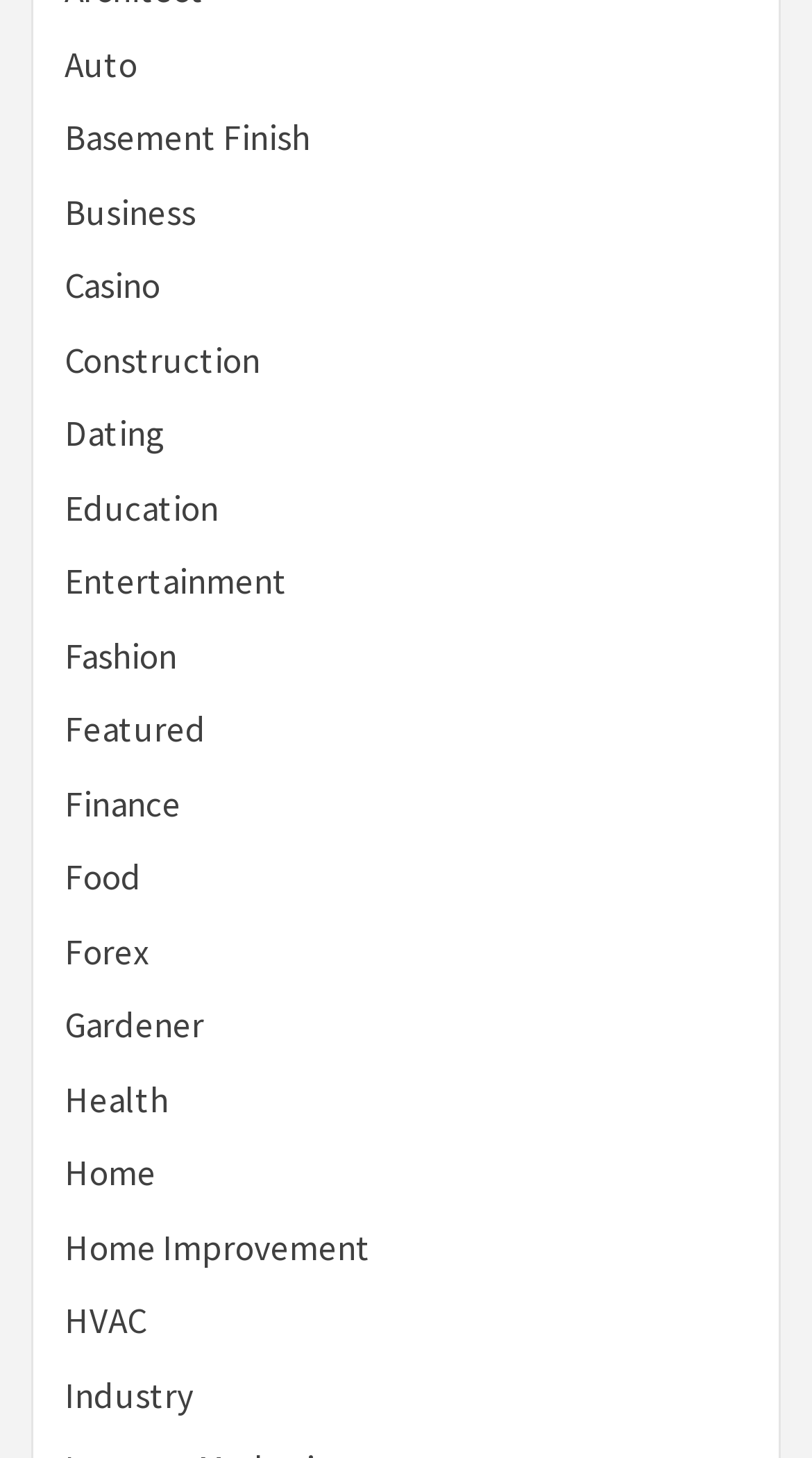Identify the bounding box coordinates for the region to click in order to carry out this instruction: "visit the Education page". Provide the coordinates using four float numbers between 0 and 1, formatted as [left, top, right, bottom].

[0.079, 0.332, 0.269, 0.364]